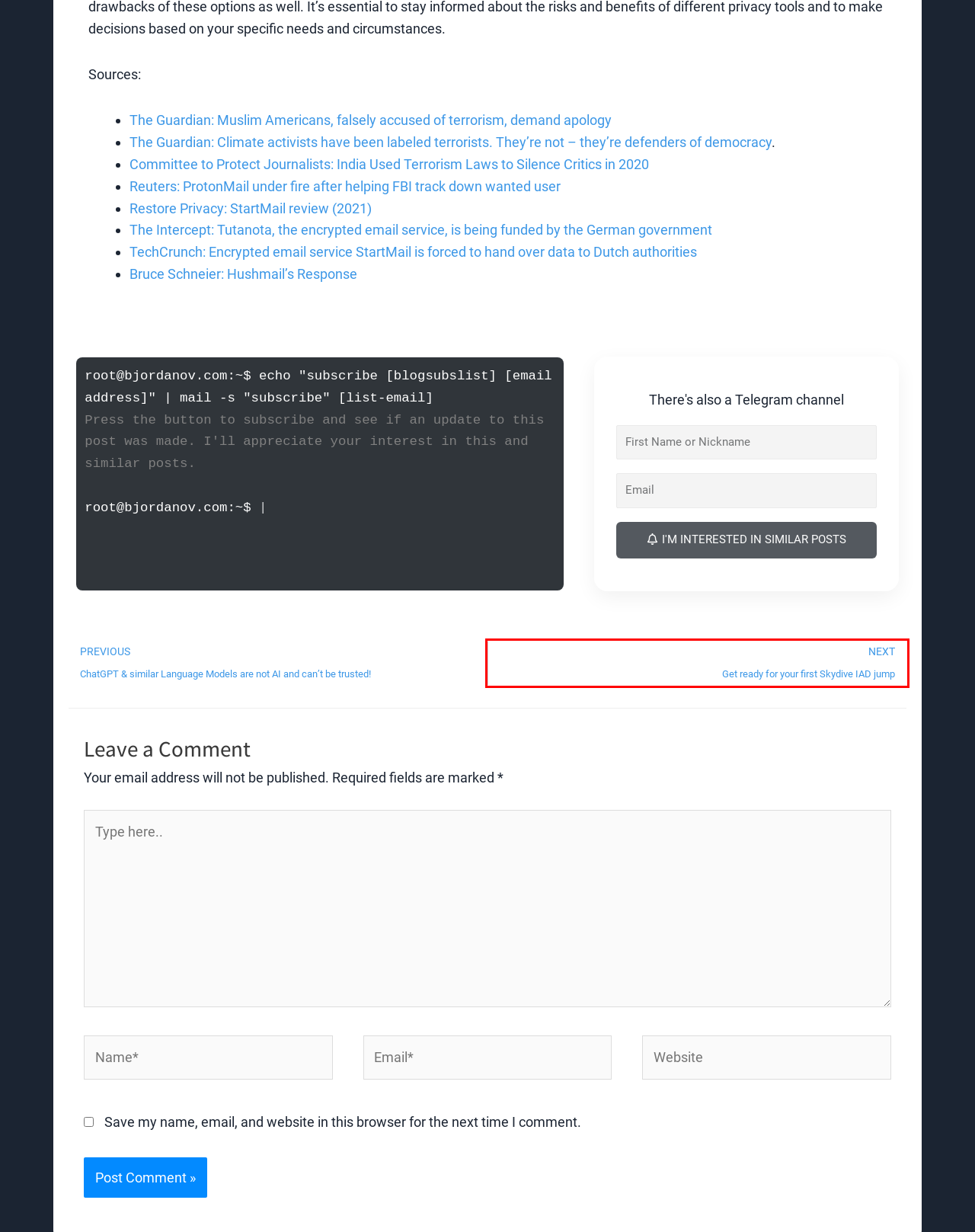You have a screenshot of a webpage with a red bounding box around an element. Choose the best matching webpage description that would appear after clicking the highlighted element. Here are the candidates:
A. Services
B. Yahoo
C. About me
D. Get ready for your first Skydive IAD jump
E. Hire me
F. Home
G. 5 Reasons GPT4 + Similar Language Models are not AI & Can't be trusted
H. Hushmail Turns Data Over to Government - Schneier on Security

D